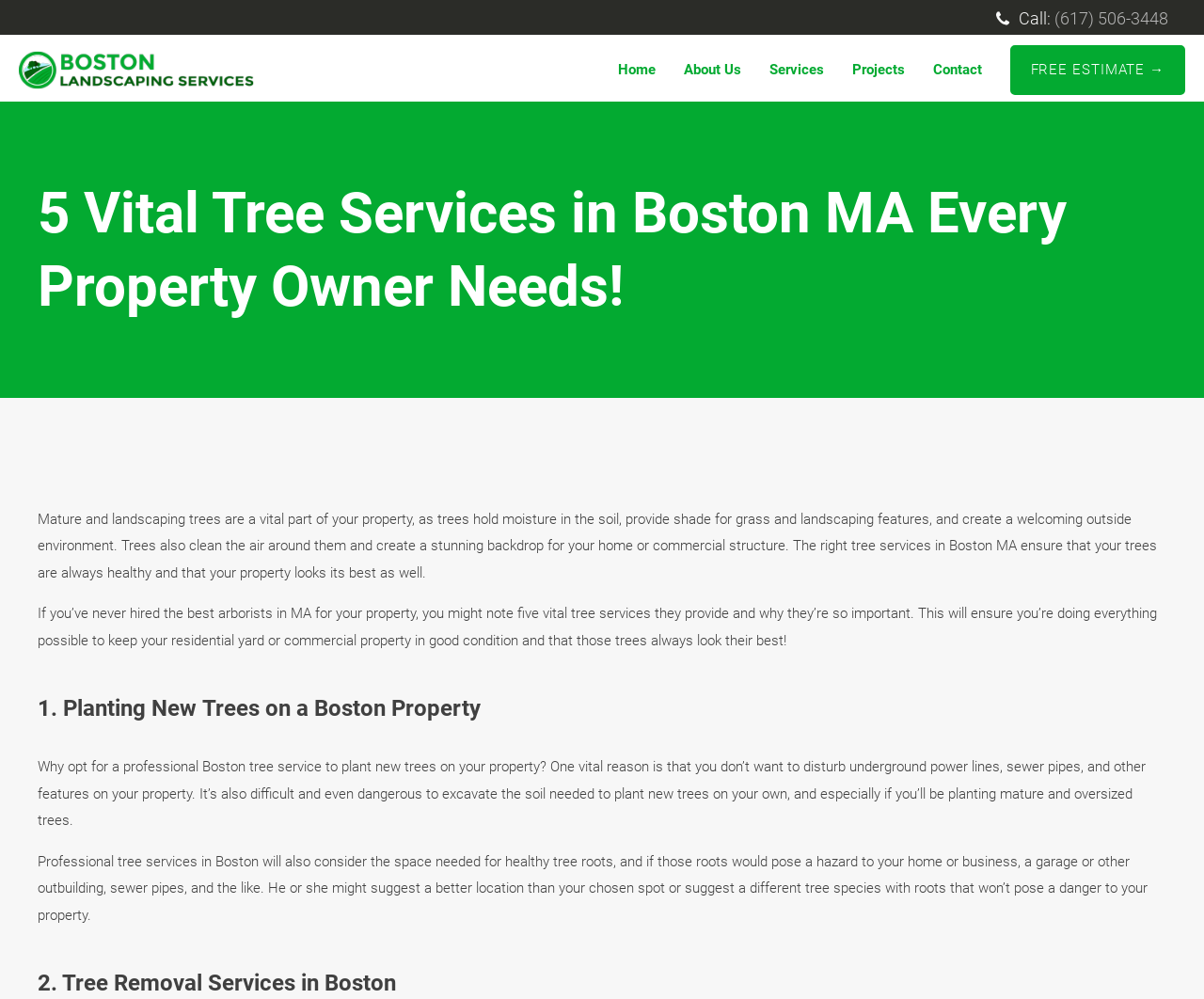What is the purpose of hiring professional tree services in Boston?
Look at the screenshot and give a one-word or phrase answer.

To ensure healthy trees and property